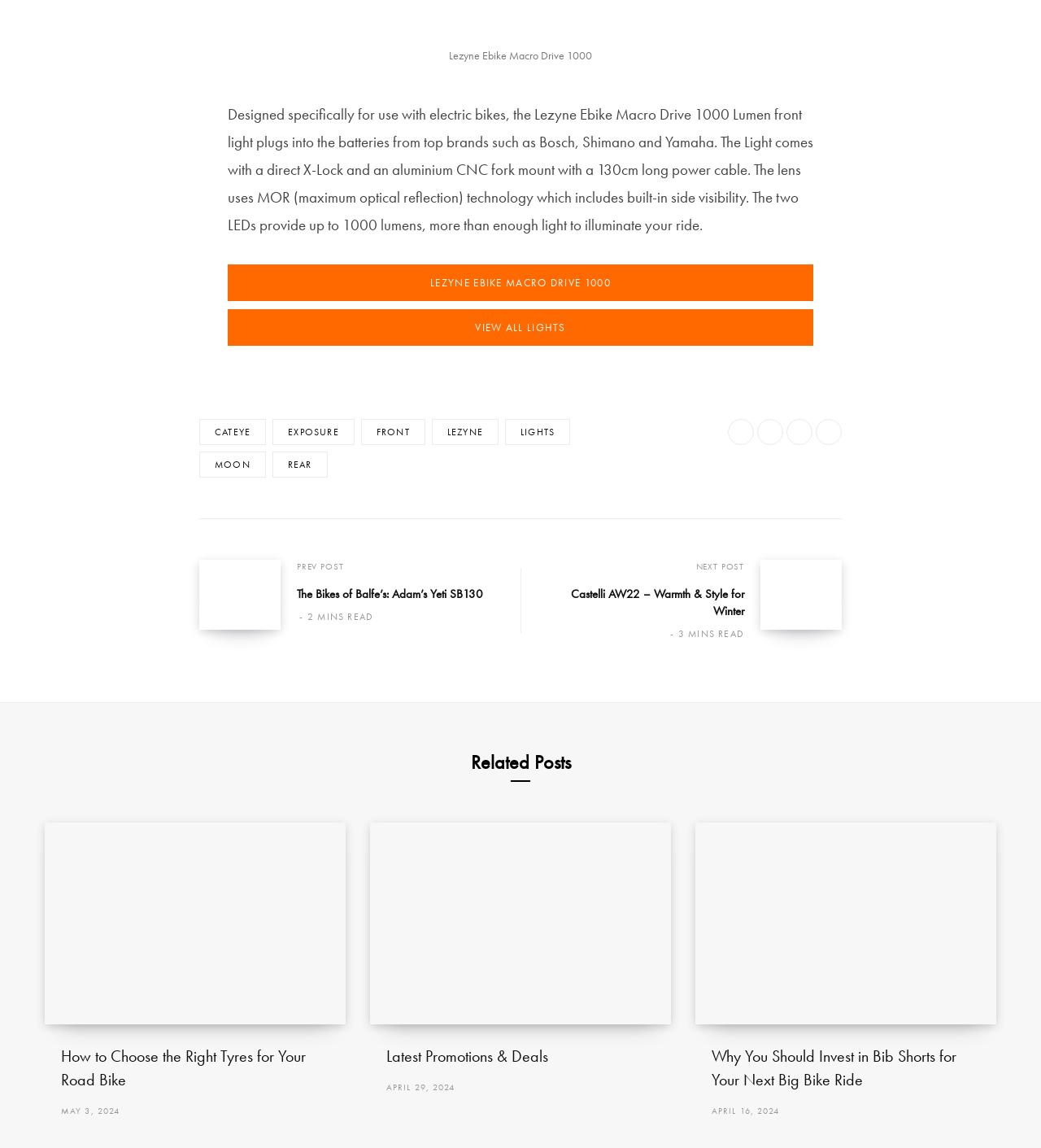Based on what you see in the screenshot, provide a thorough answer to this question: How many lumens does the light provide?

The description of the light mentions that it provides 'up to 1000 lumens', which is more than enough light to illuminate your ride.